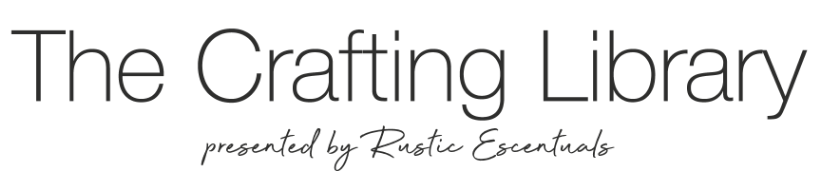Offer a meticulous description of the image.

This image showcases the title banner for "The Crafting Library," a curated online platform presented by Rustic Essentials. The banner features an elegant and modern design, emphasizing the creative and DIY spirit of the site. The clean font enhances readability, inviting visitors to explore various crafting tutorials and recipes available within the library. The aesthetic aligns with the themes of crafting and creativity, providing a welcoming atmosphere for enthusiasts of all skill levels.